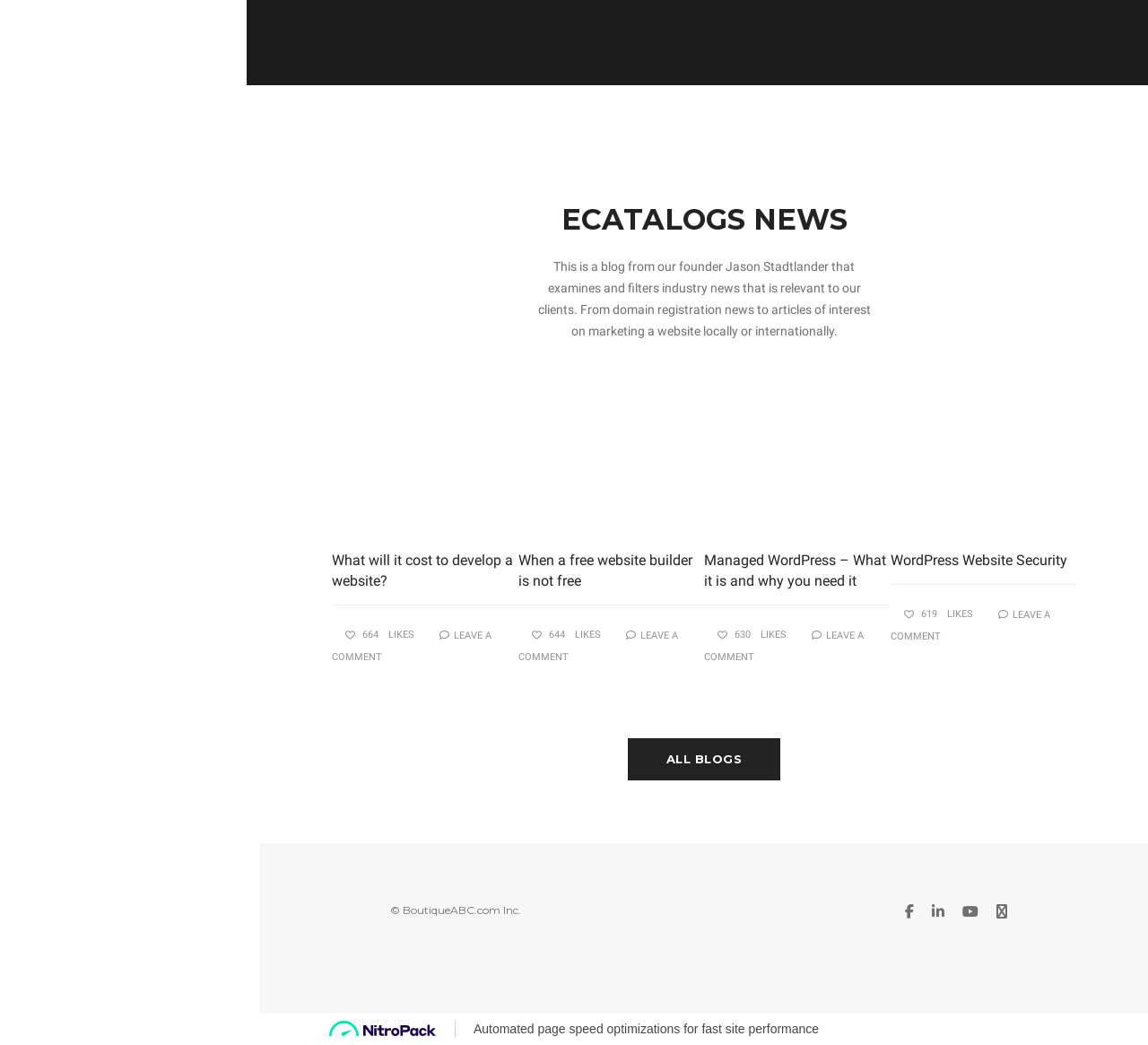Predict the bounding box coordinates of the UI element that matches this description: "Leave a comment". The coordinates should be in the format [left, top, right, bottom] with each value between 0 and 1.

[0.613, 0.603, 0.752, 0.634]